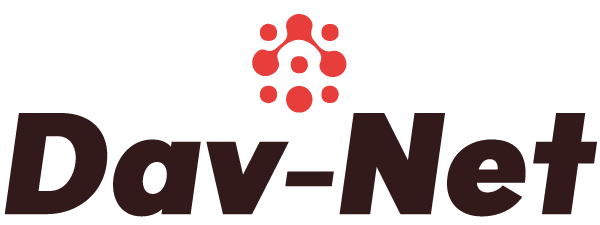Explain what is happening in the image with as much detail as possible.

The image features the logo of "Dav-Net," a brand that likely represents a network or community platform. The logo prominently displays the name "Dav-Net" in bold, dark lettering, conveying strength and clarity. Above the text, a cluster of interconnected red dots symbolizes connectivity and collaboration, suggesting a focus on networking or social interaction. This visual identity is designed to be modern and engaging, aligning with themes of community and support, potentially relevant to sectors such as technology, social services, or wellness initiatives.